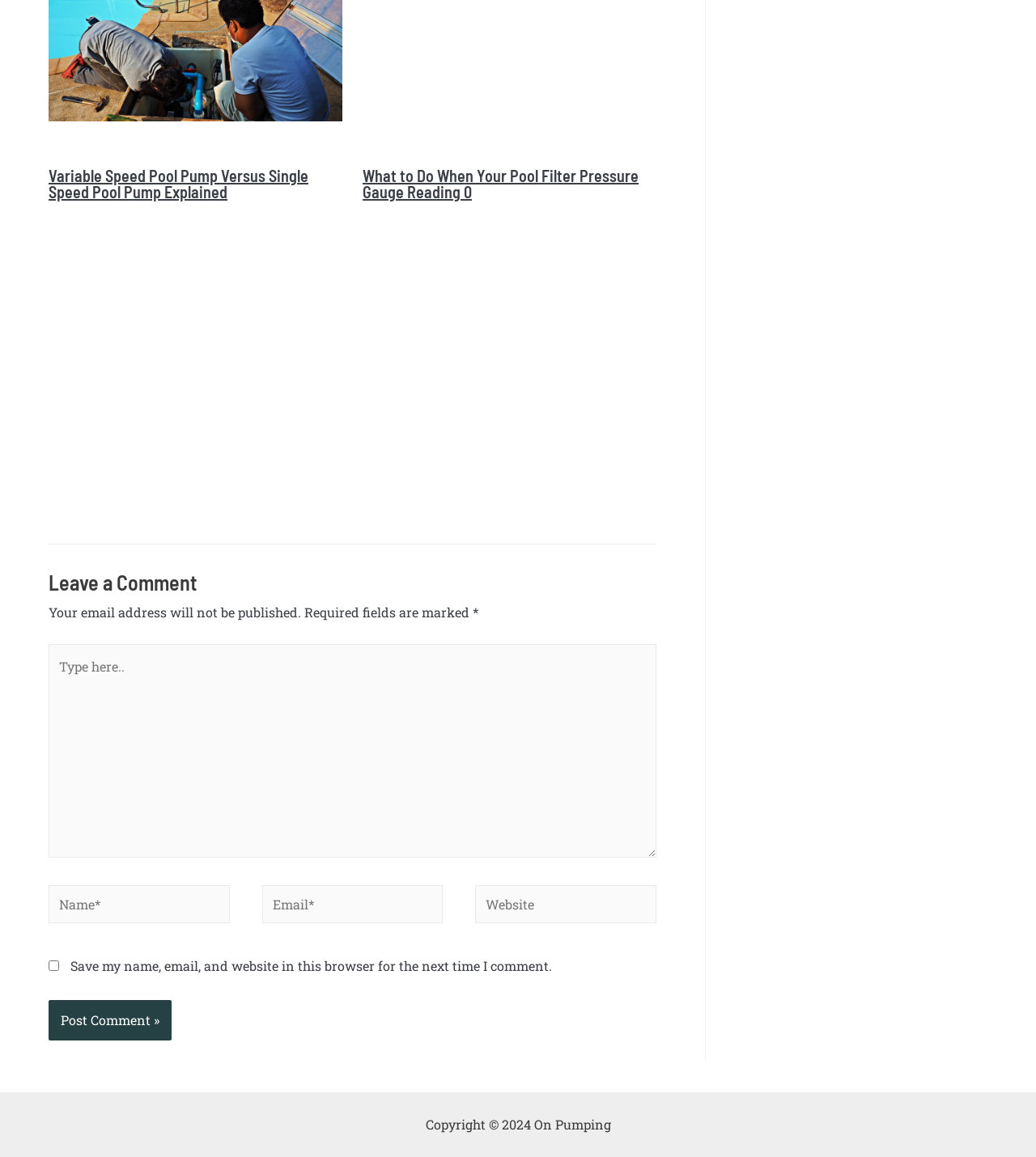What is the purpose of the textbox with the label 'Email*'
Provide a fully detailed and comprehensive answer to the question.

The textbox with the label 'Email*' is required and is likely used to enter the user's email address, possibly for commenting or subscription purposes.